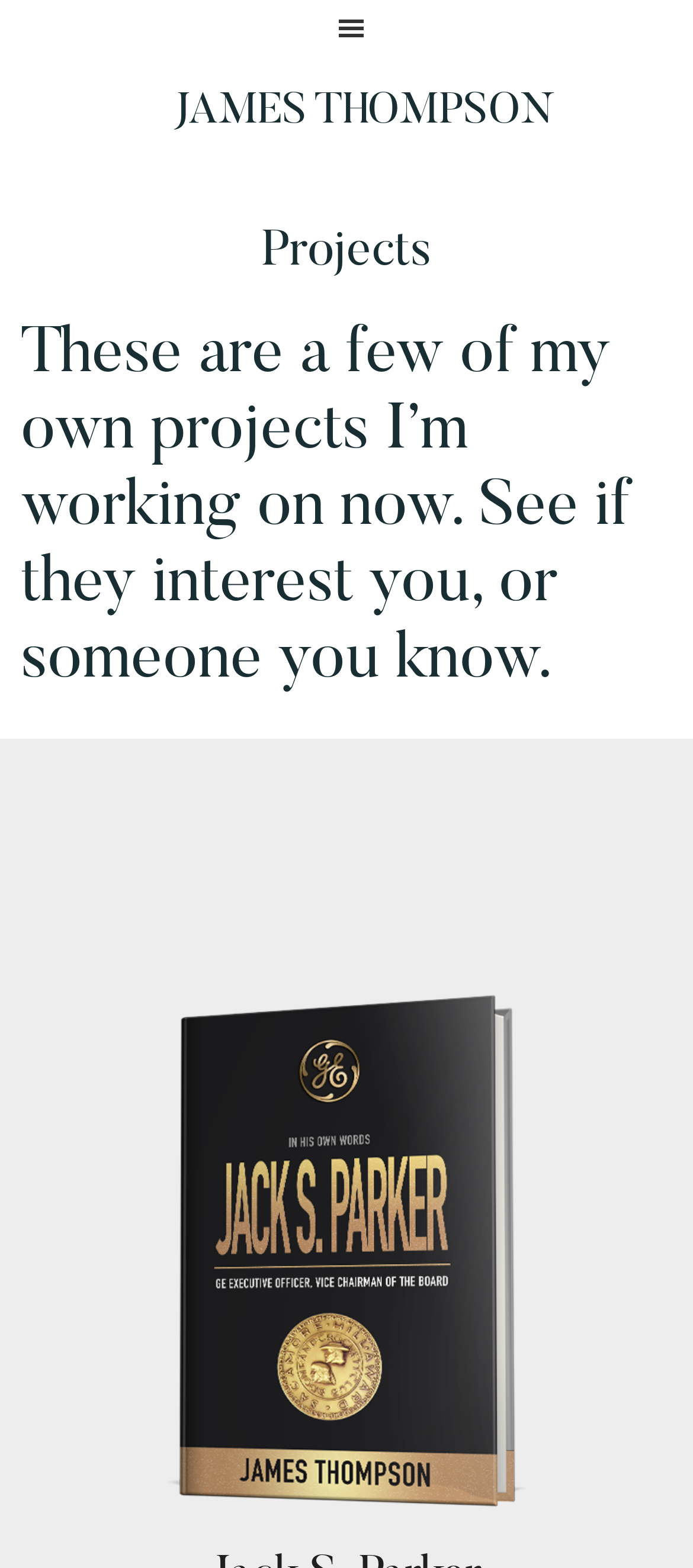What is the purpose of the button with the icon ''?
Refer to the image and provide a concise answer in one word or phrase.

Unknown